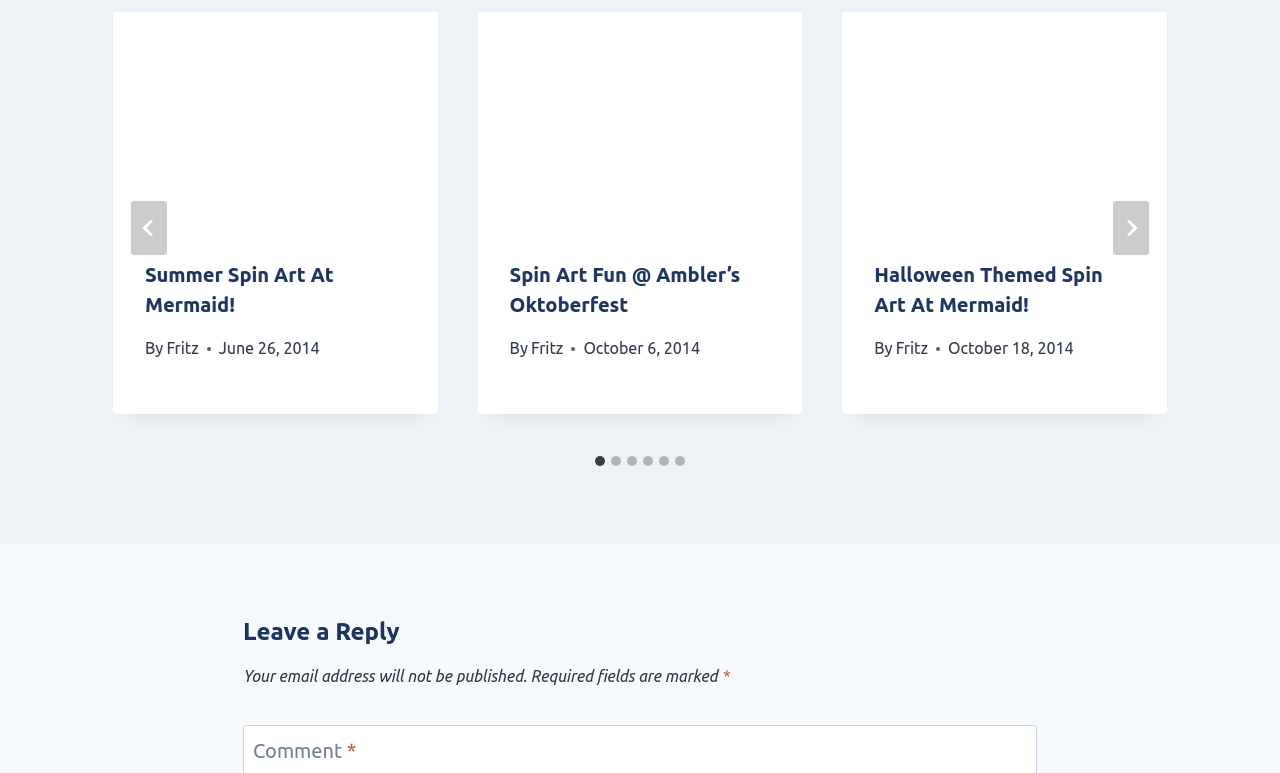Locate the bounding box coordinates of the area that needs to be clicked to fulfill the following instruction: "Go to the last slide". The coordinates should be in the format of four float numbers between 0 and 1, namely [left, top, right, bottom].

[0.102, 0.26, 0.13, 0.33]